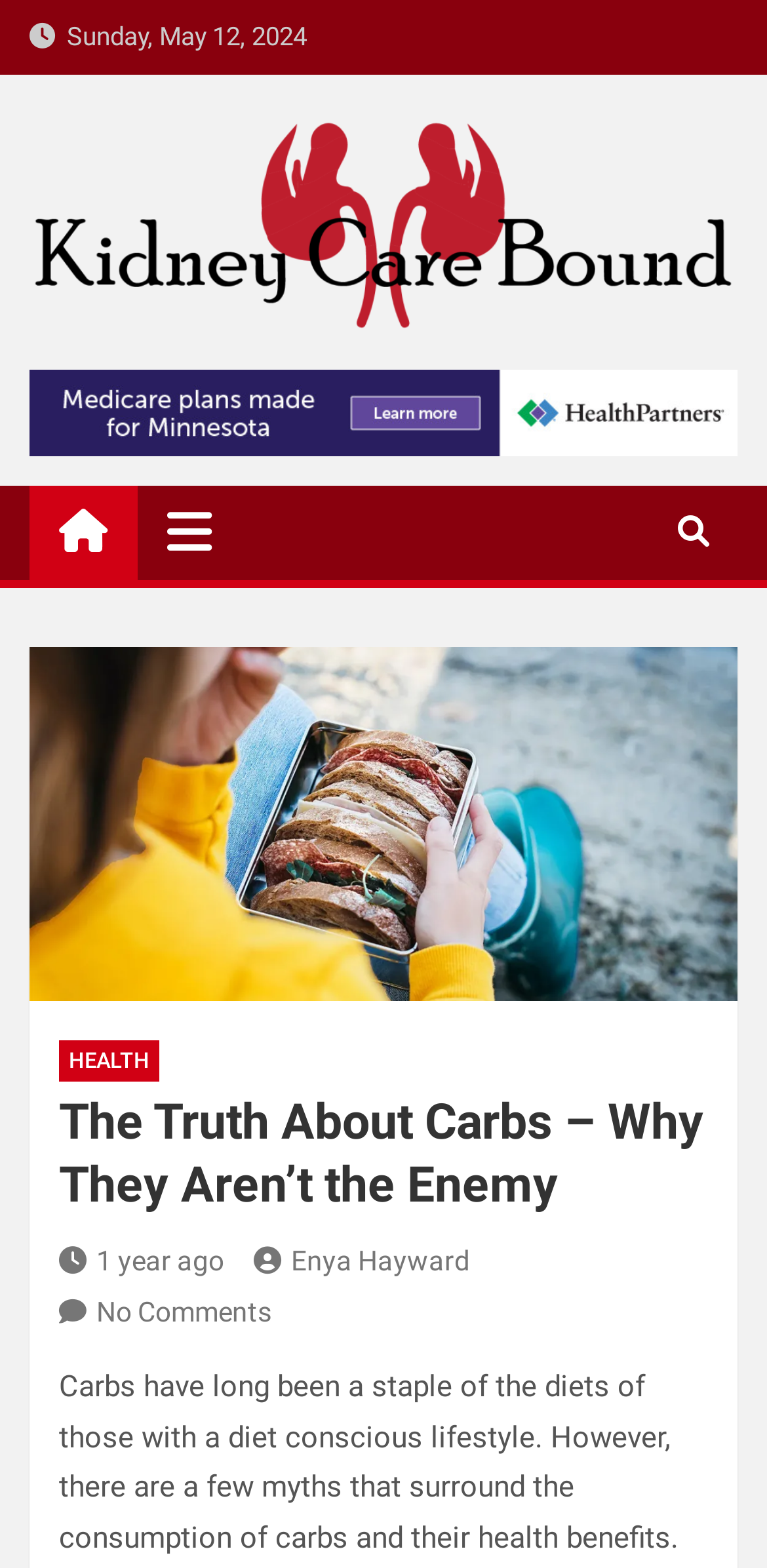Indicate the bounding box coordinates of the clickable region to achieve the following instruction: "Toggle navigation."

[0.179, 0.31, 0.315, 0.368]